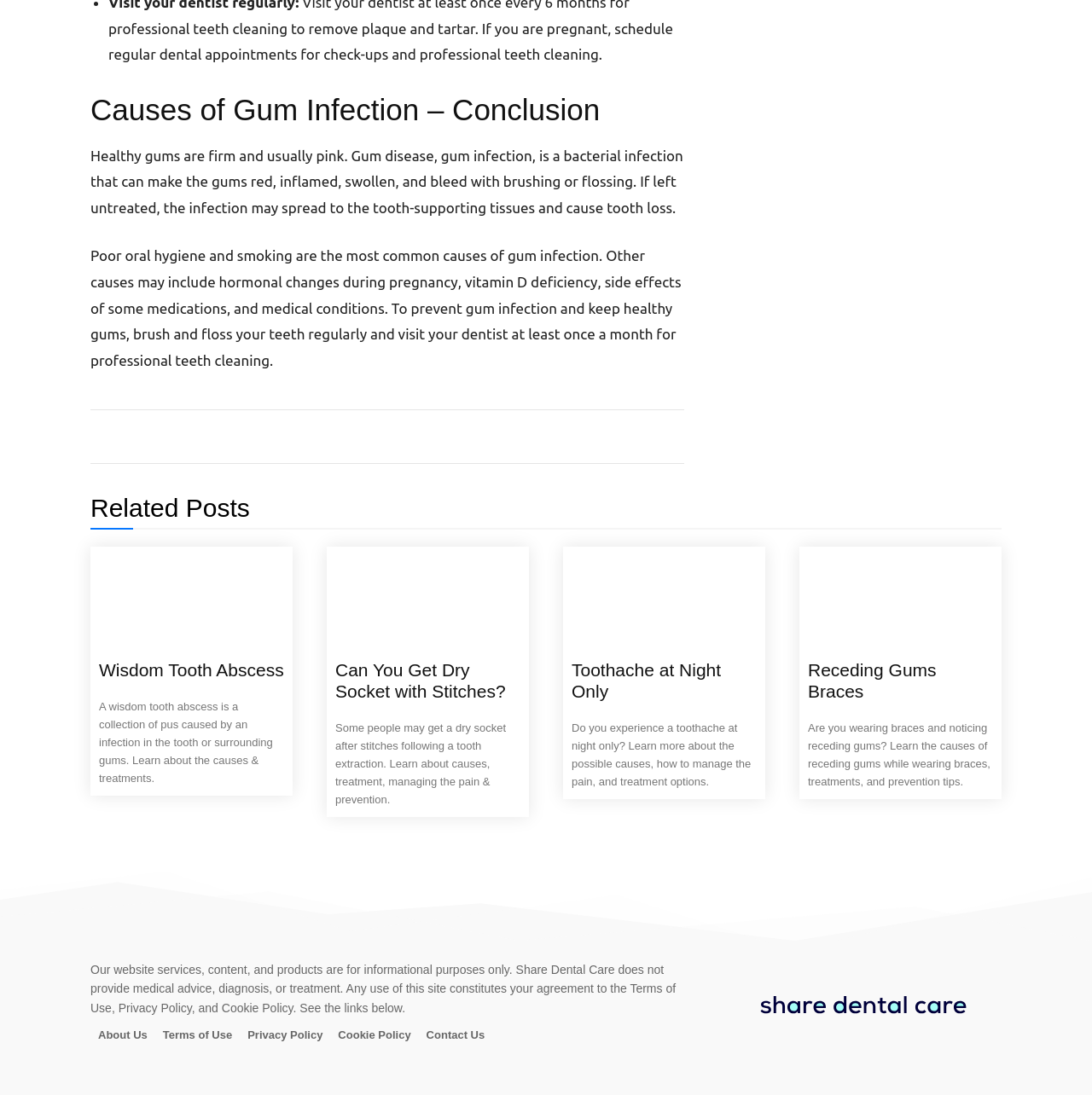Please find the bounding box coordinates in the format (top-left x, top-left y, bottom-right x, bottom-right y) for the given element description. Ensure the coordinates are floating point numbers between 0 and 1. Description: Terms of Use

[0.142, 0.929, 0.22, 0.961]